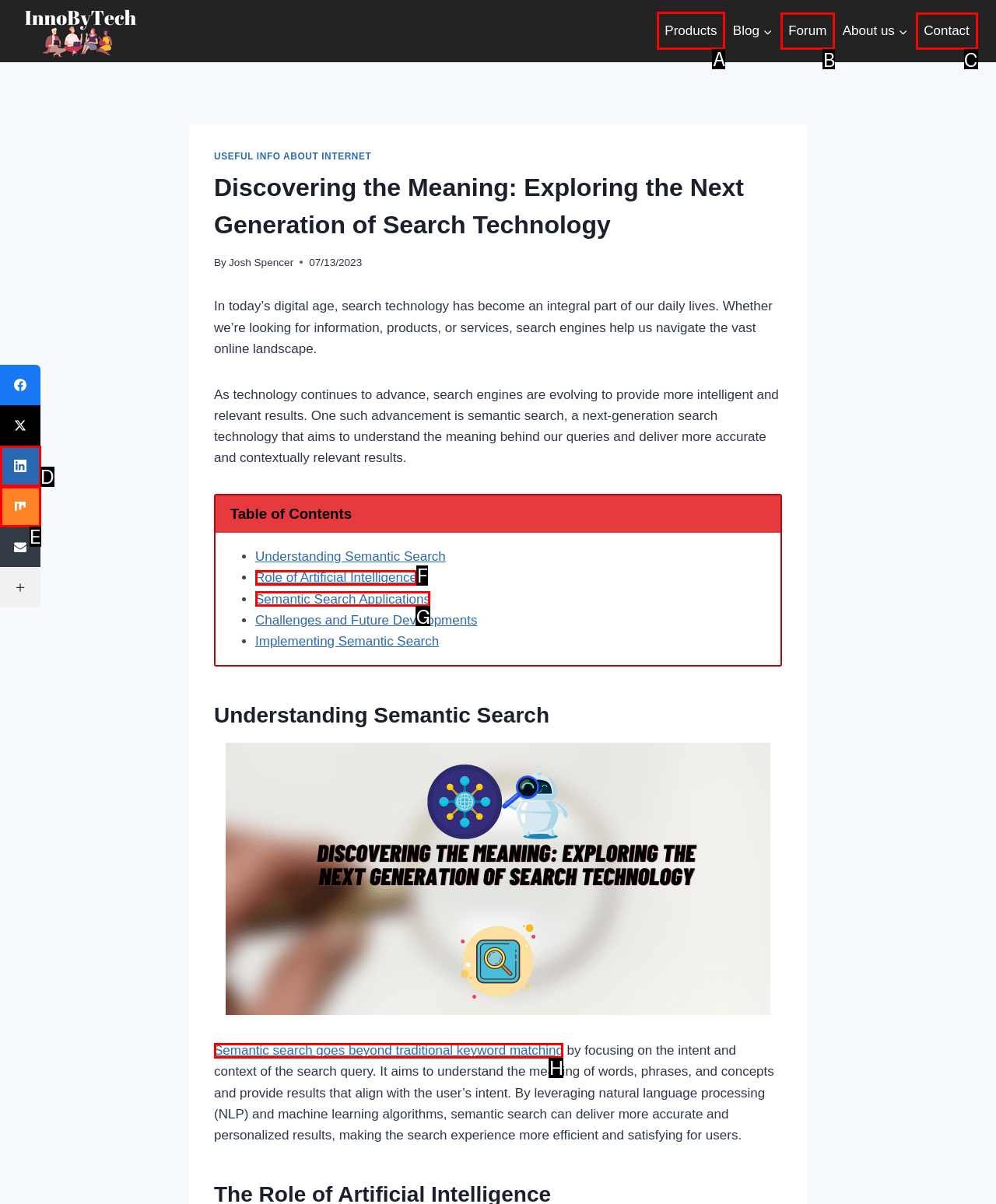Identify the appropriate choice to fulfill this task: Click on the 'Products' link
Respond with the letter corresponding to the correct option.

A